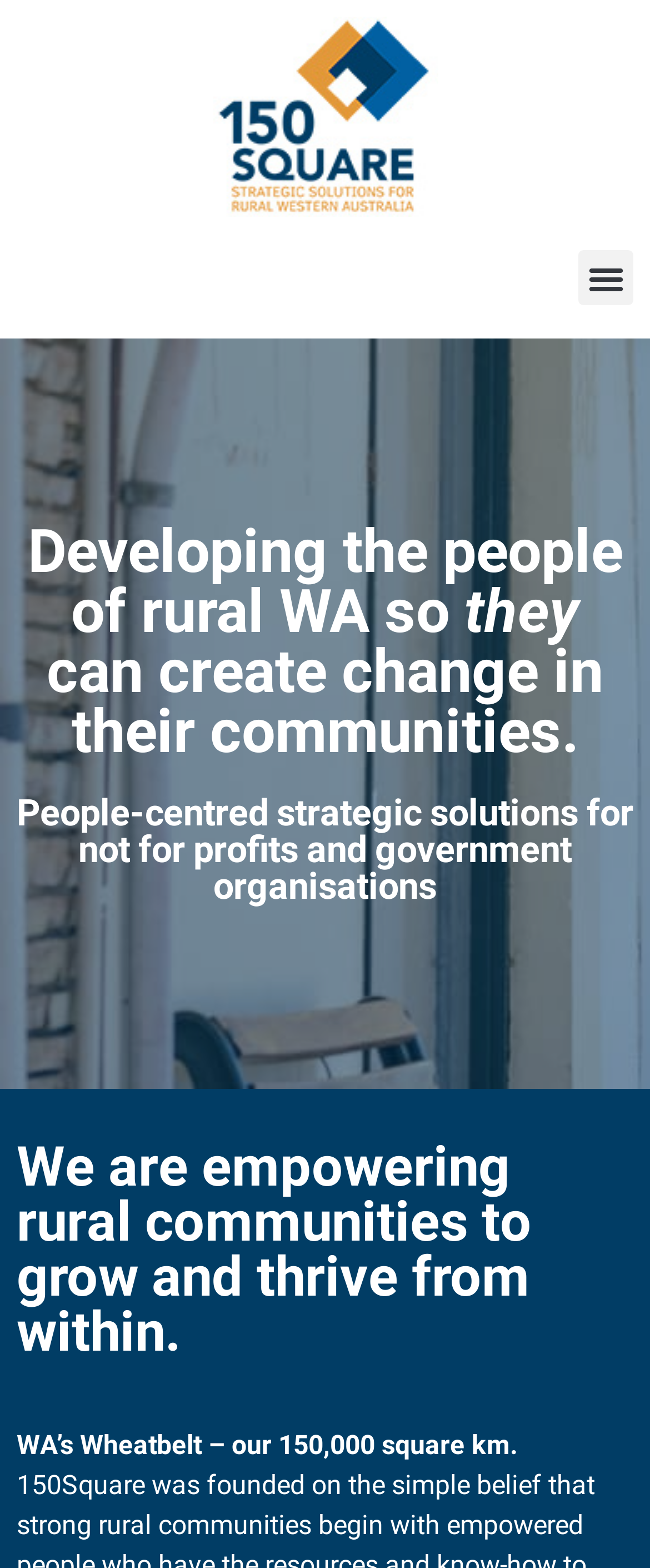What is the purpose of the organization?
Based on the image, answer the question with a single word or brief phrase.

Empowering rural communities